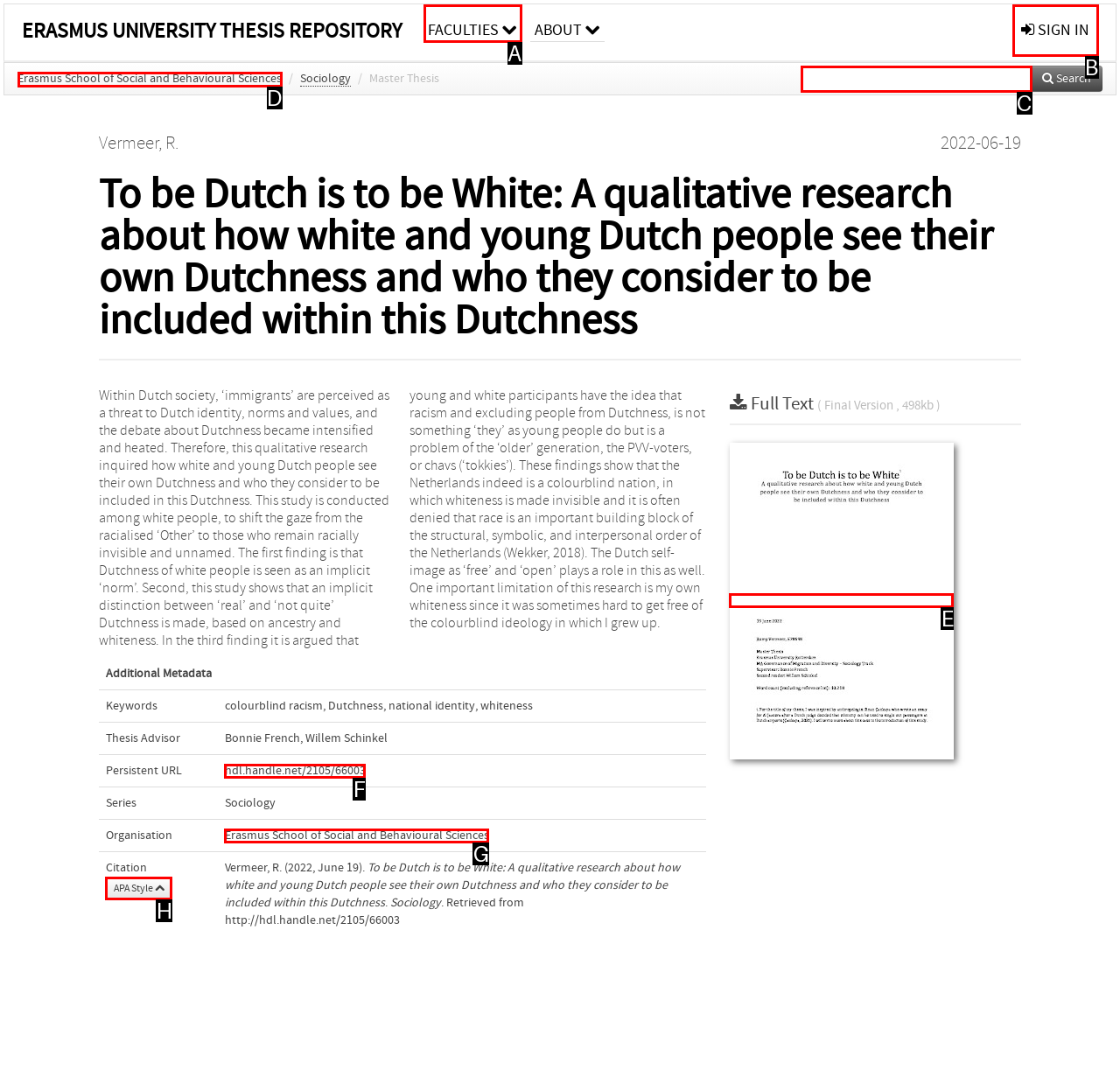Given the description: Web Design, pick the option that matches best and answer with the corresponding letter directly.

None